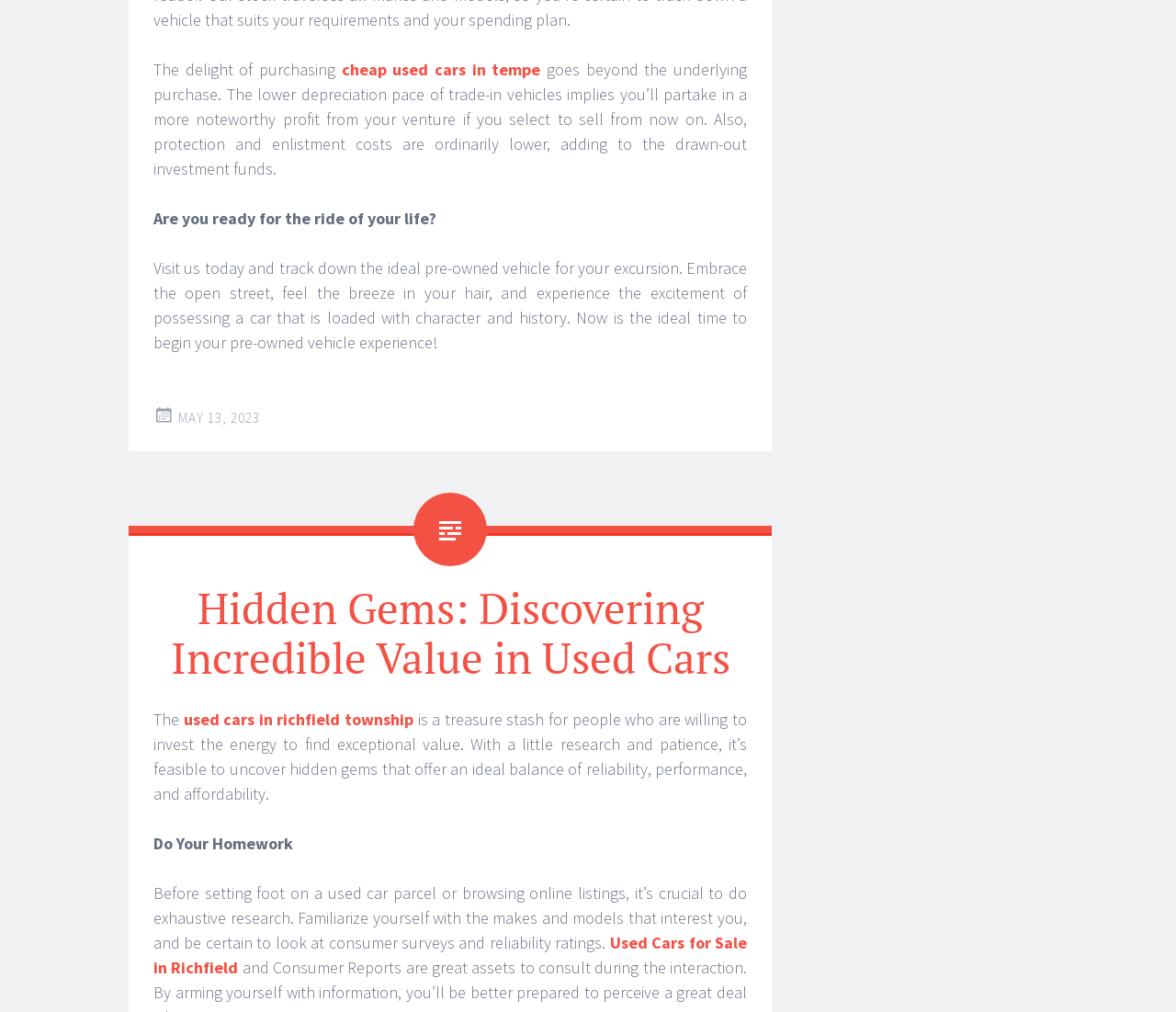Predict the bounding box of the UI element based on this description: "aria-label="vlcsnap-2022-04-08-16h55m46s007.png"".

None